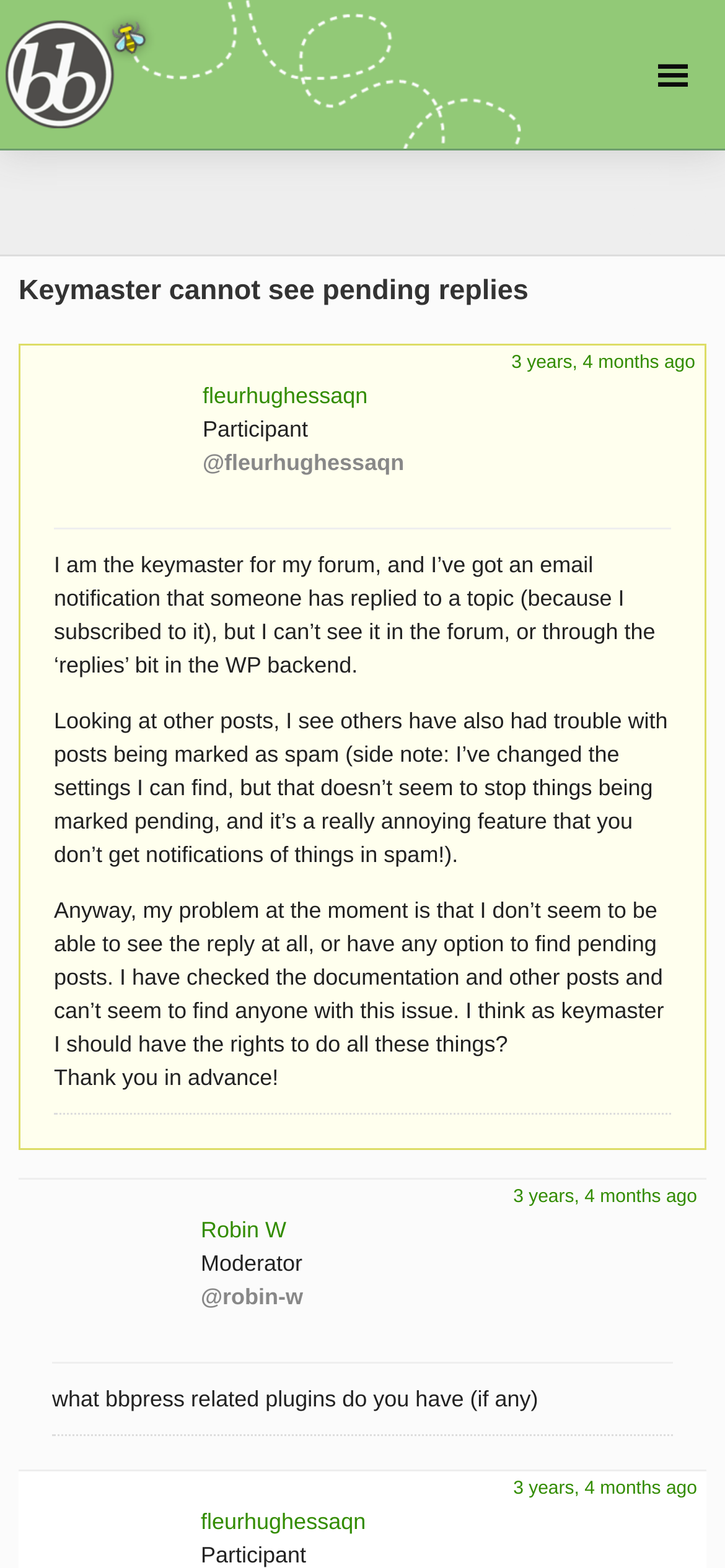Provide a short, one-word or phrase answer to the question below:
Who is the author of the first post?

fleurhughessaqn